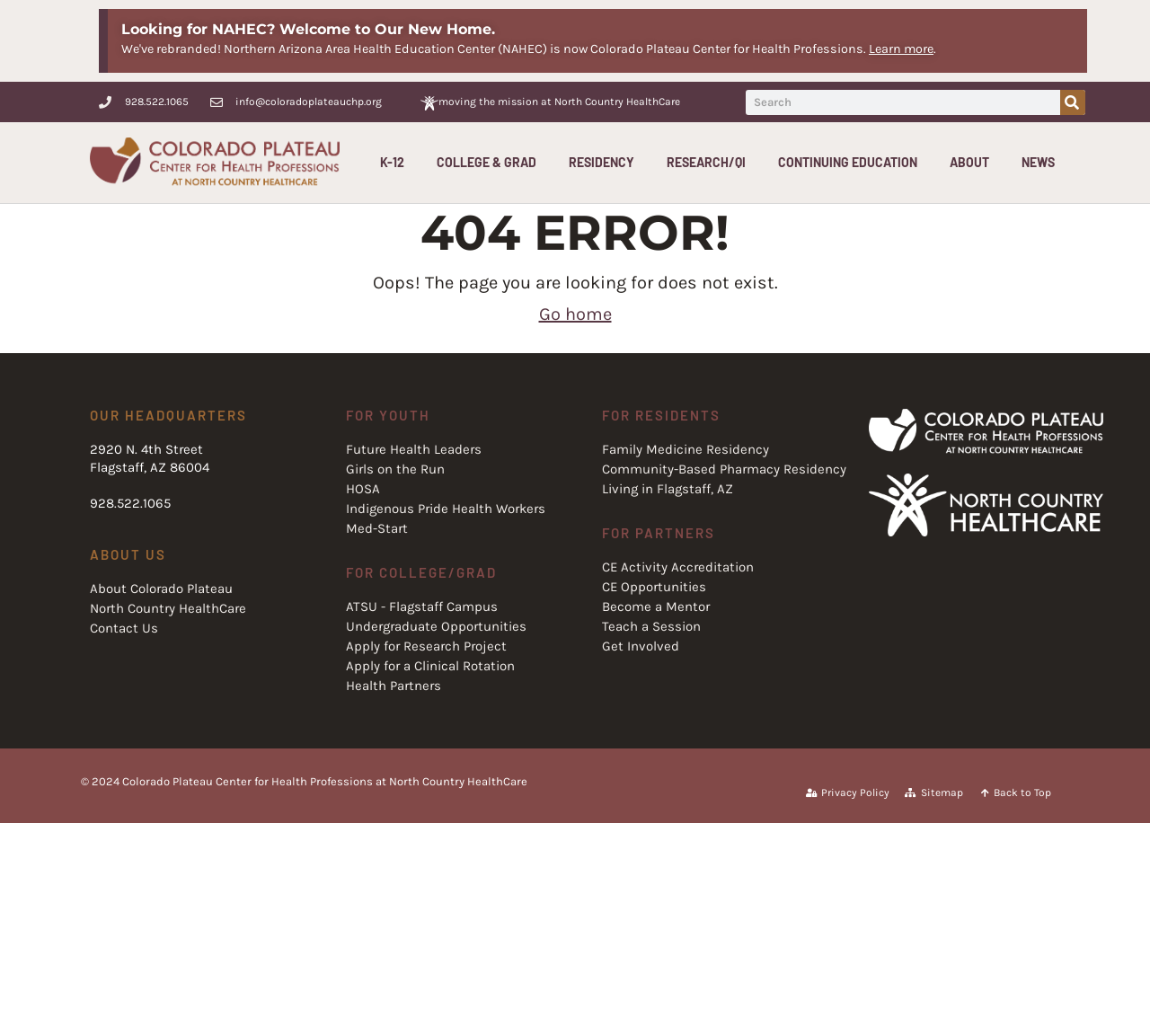For the given element description parent_node: Search name="s" placeholder="Search", determine the bounding box coordinates of the UI element. The coordinates should follow the format (top-left x, top-left y, bottom-right x, bottom-right y) and be within the range of 0 to 1.

[0.648, 0.086, 0.922, 0.111]